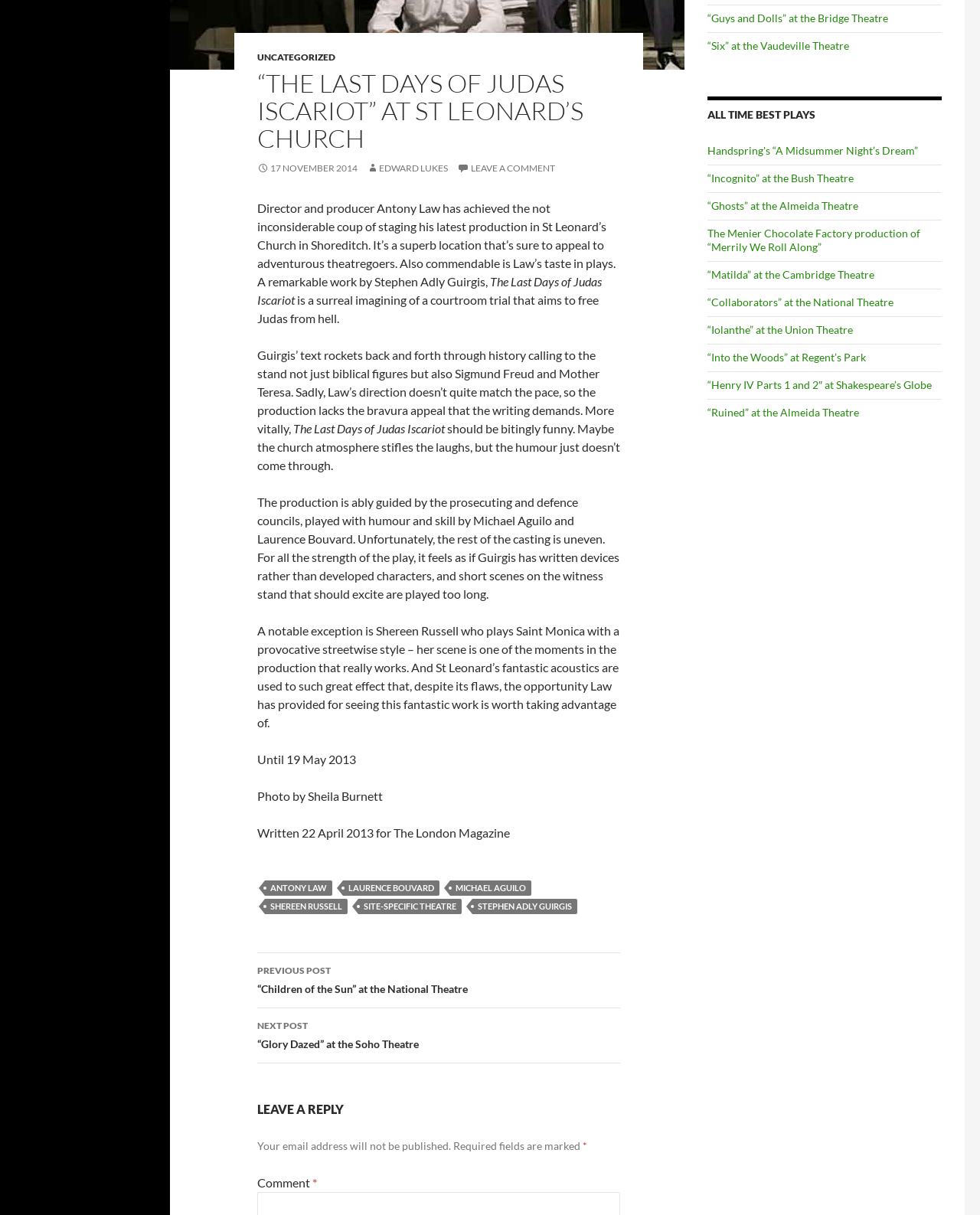Using the provided element description "Stephen Adly Guirgis", determine the bounding box coordinates of the UI element.

[0.482, 0.74, 0.589, 0.752]